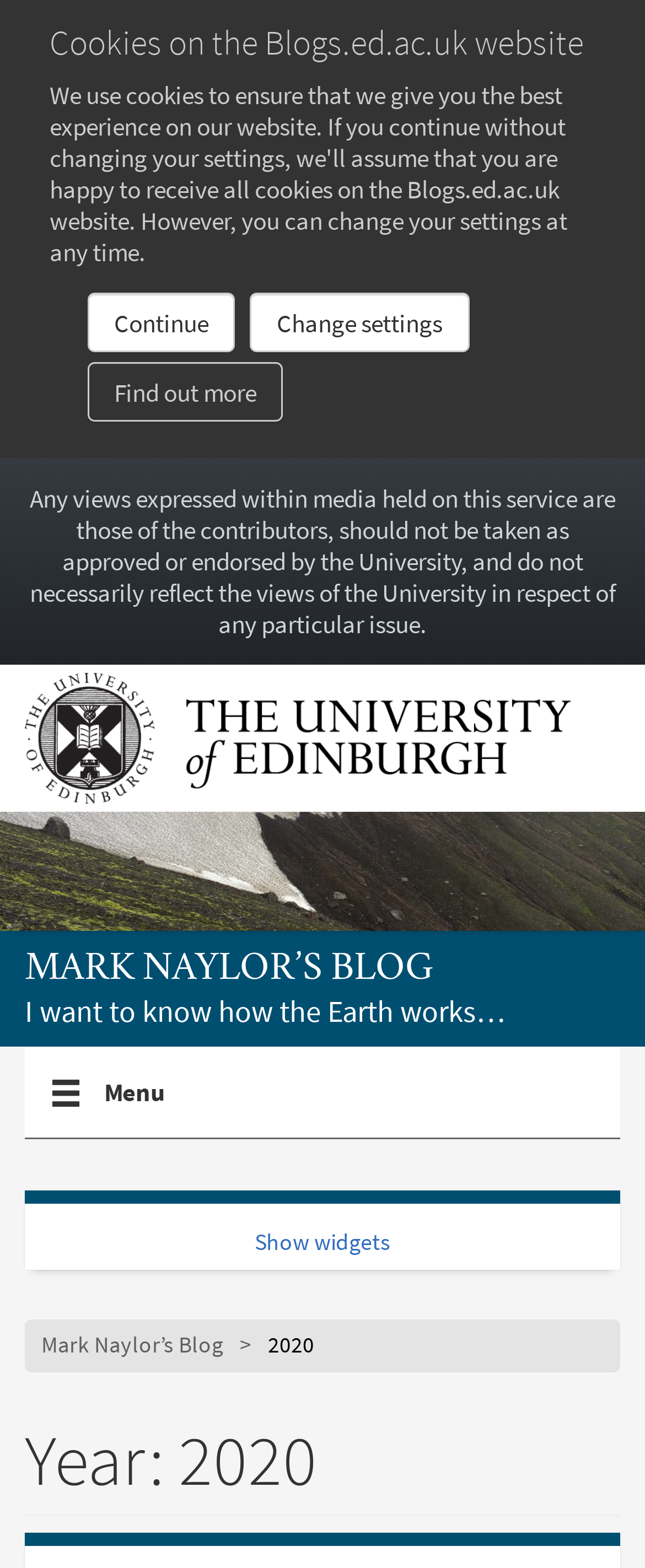What is the main heading displayed on the webpage? Please provide the text.

MARK NAYLOR’S BLOG